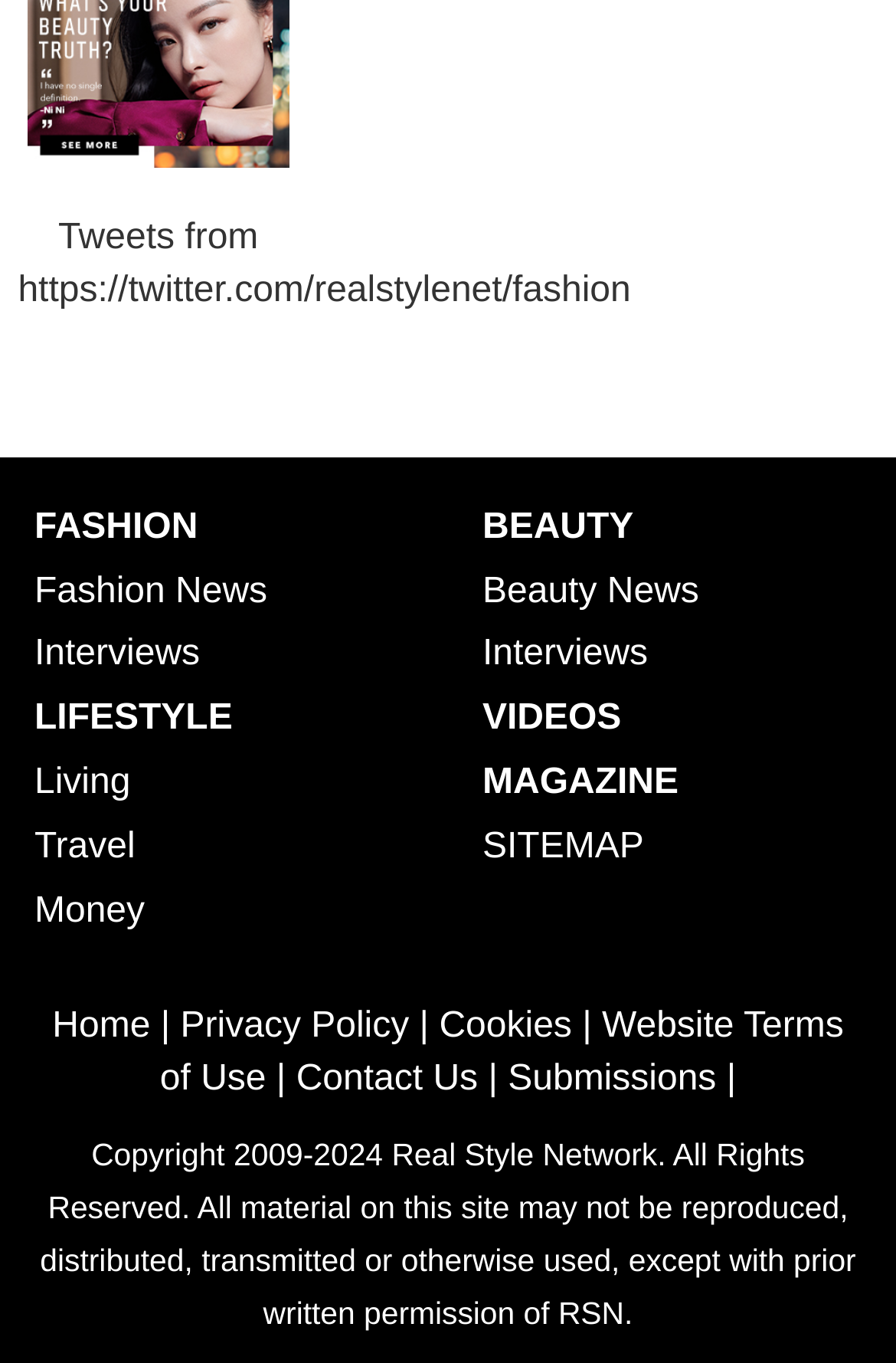Determine the bounding box coordinates for the area you should click to complete the following instruction: "Go to Home".

[0.058, 0.739, 0.168, 0.768]